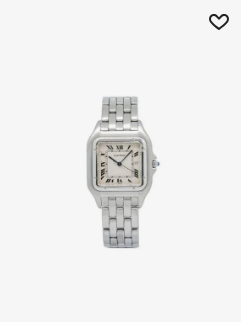Offer a detailed account of the various components present in the image.

This image features a stylish, pre-owned Cartier Panthère watch, showcasing its elegant design and sophisticated aesthetic. The watch has a square-shaped silver casing and a refined silver bracelet that highlights its luxurious appeal. The dial of the watch features Roman numerals, adding a classic touch, while its intricate detailing reflects the high craftsmanship associated with Cartier. This specific model, identified as the Cartier pre-owned Panthère 36mm, is listed at $7,646, making it a valuable addition for watch enthusiasts and collectors alike. Above, there is an icon indicating the option to add this exquisite timepiece to a wishlist, catering to those interested in luxury accessories.